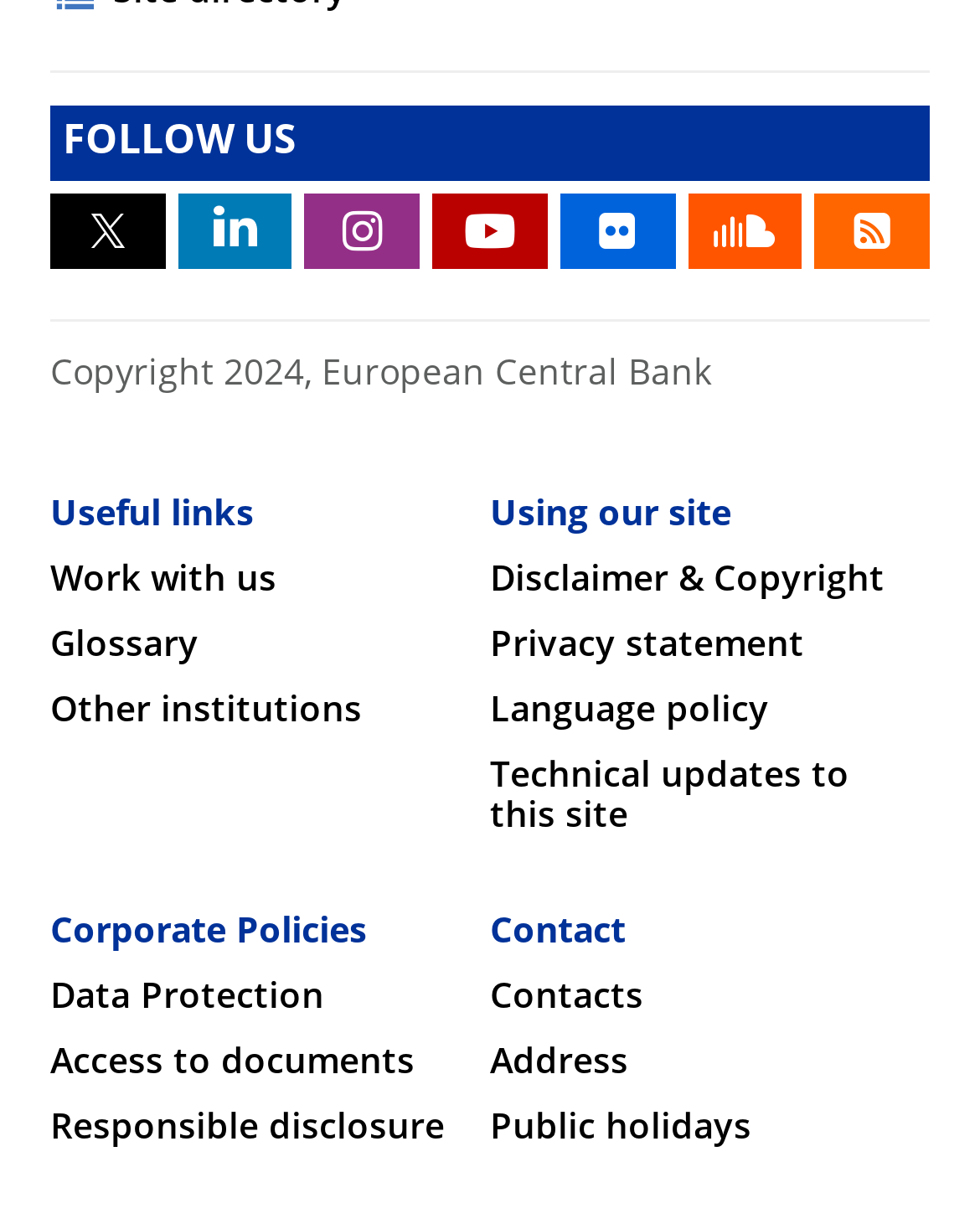Identify the bounding box coordinates of the area you need to click to perform the following instruction: "View glossary".

[0.051, 0.513, 0.203, 0.542]